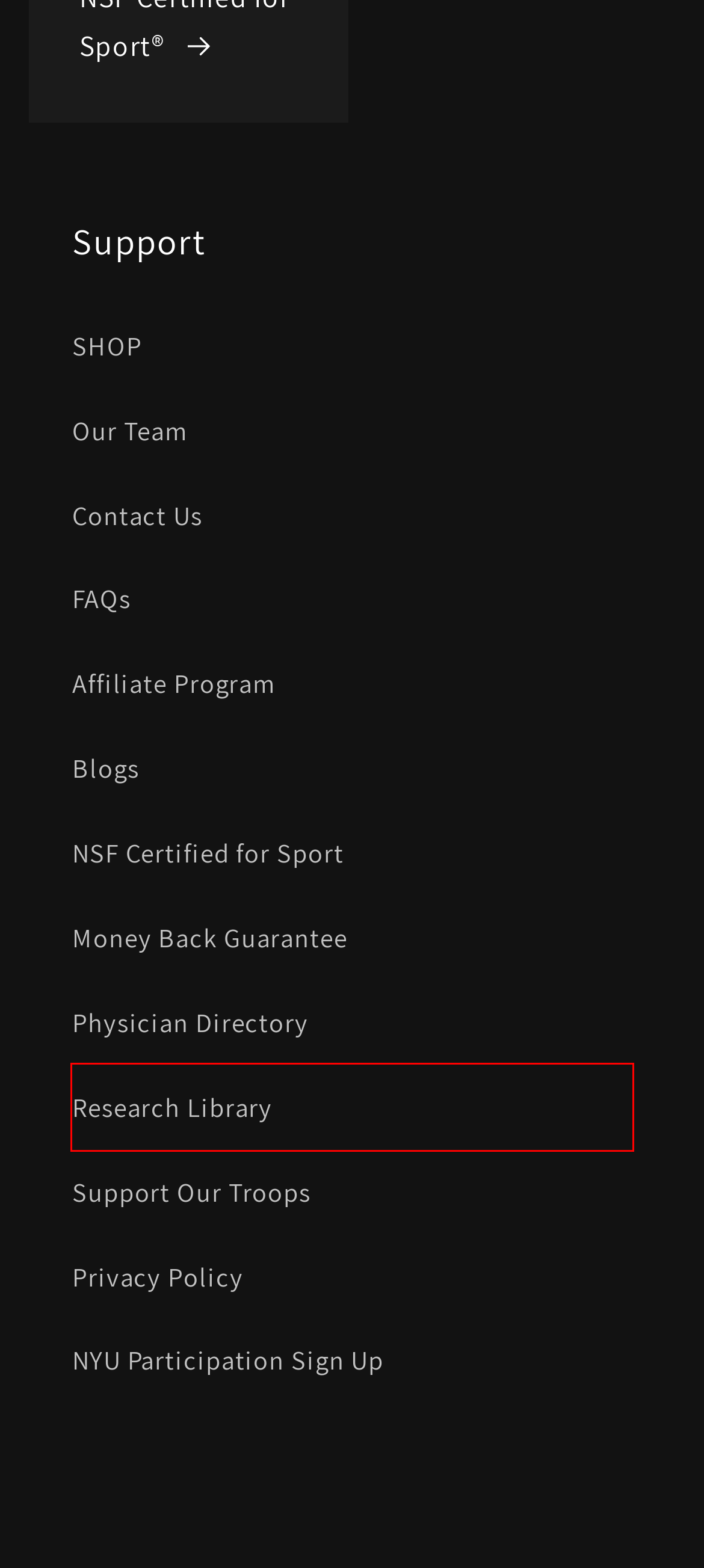Using the screenshot of a webpage with a red bounding box, pick the webpage description that most accurately represents the new webpage after the element inside the red box is clicked. Here are the candidates:
A. Meet Our Team | Xcelerated Recovery™
B. Contact Us | Xcelerated Recovery™
C. Support Our Troops | Xcelerated Recovery™
D. Frequently Asked Questions | Xcelerated Recovery™
E. 30-Day Money Back Guarantee | Xcelerated Recovery
 – Xcelerated Recovery™
F. The XR Affiliate Program | Xcelerated Recovery™
G. NYU Participation Sign Up
 – Xcelerated Recovery™
H. Reference Library | xrscience.org
 – Xcelerated Recovery™

H